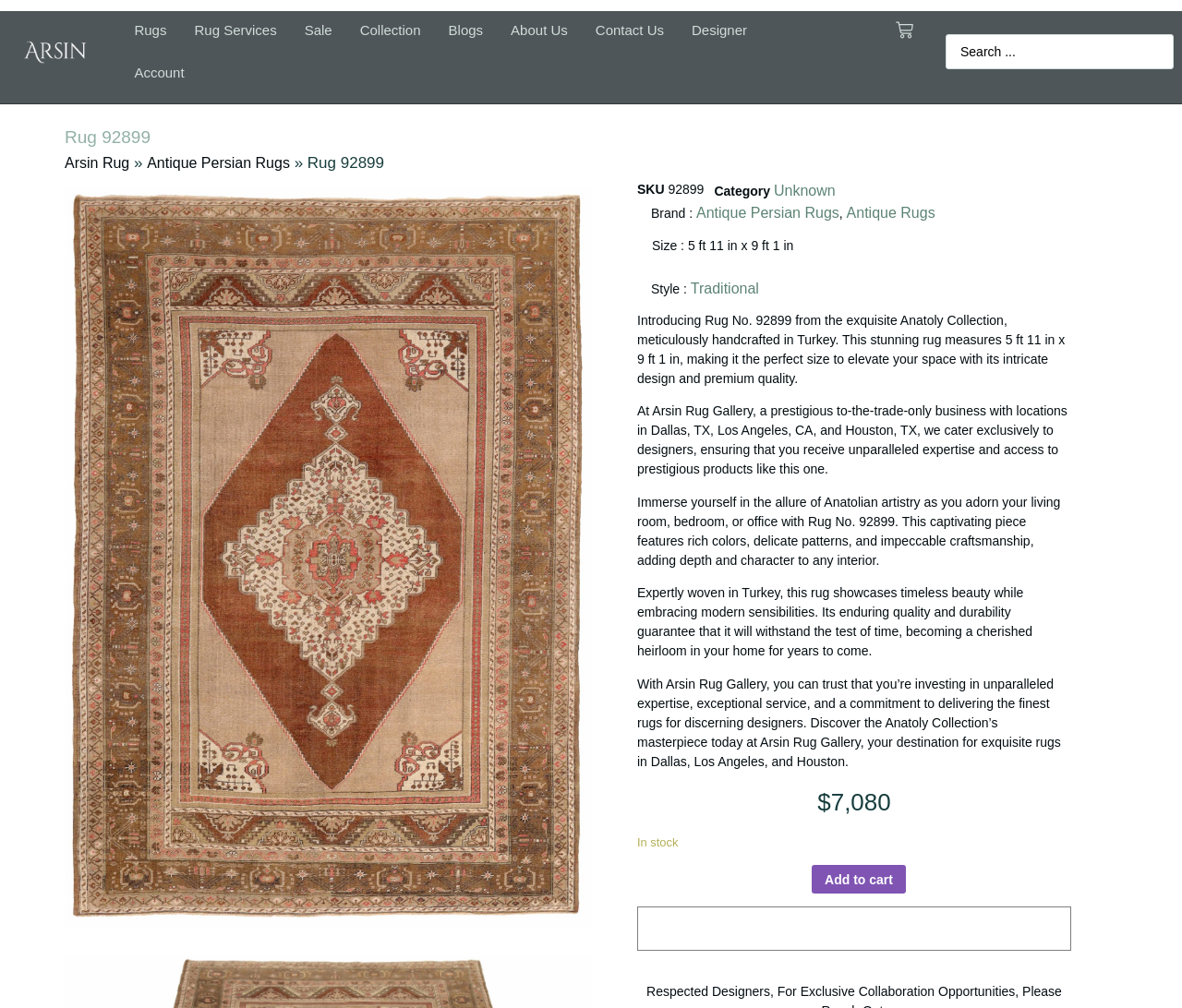Identify the bounding box of the HTML element described as: "Antique Persian Rugs".

[0.589, 0.201, 0.71, 0.223]